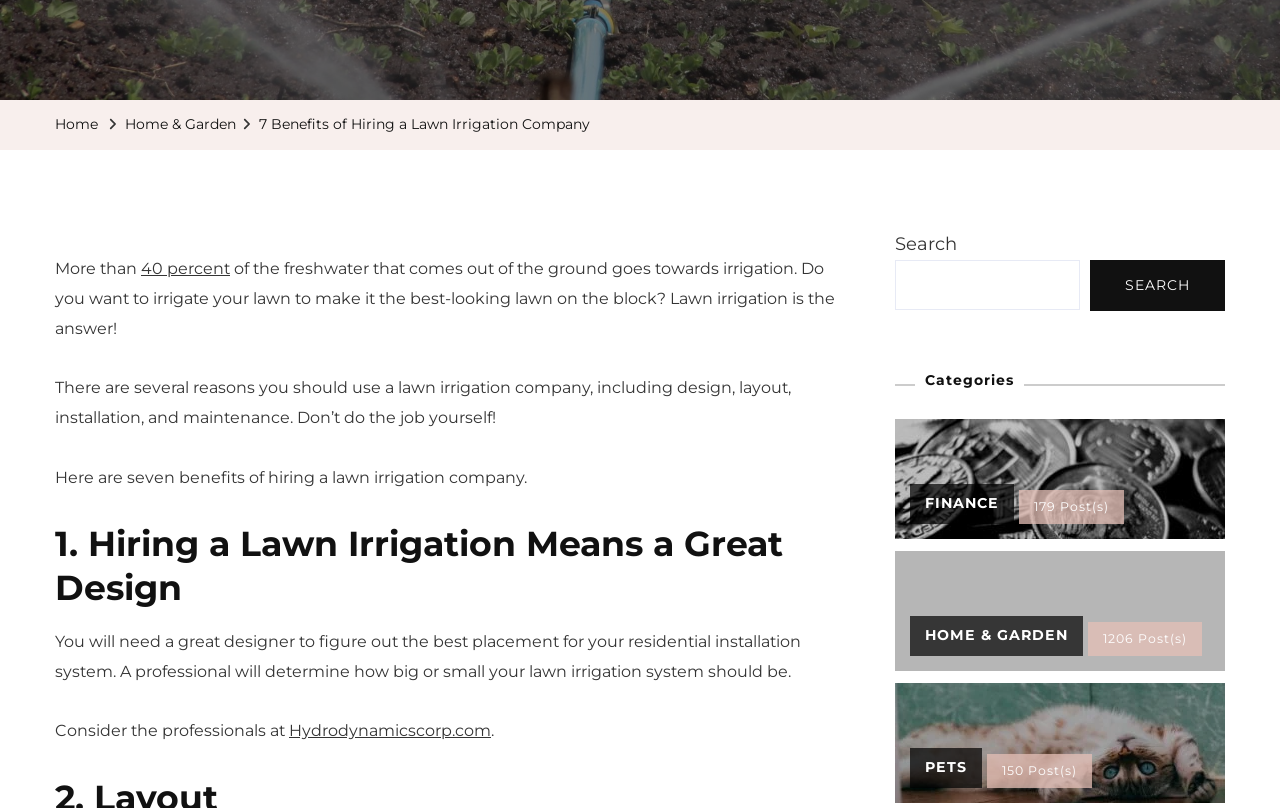Using the description: "parent_node: SEARCH name="s"", identify the bounding box of the corresponding UI element in the screenshot.

[0.699, 0.322, 0.844, 0.384]